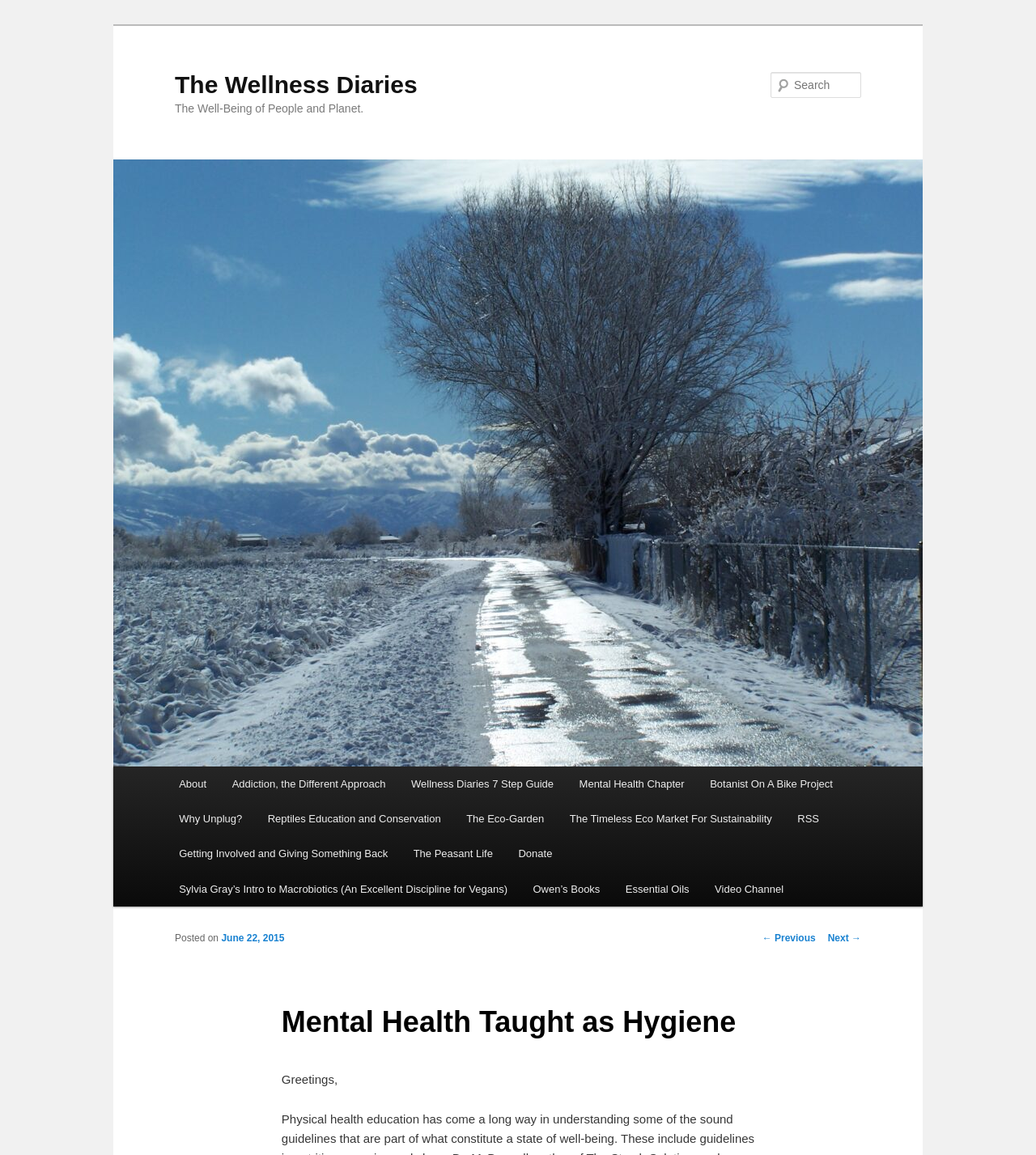Please specify the bounding box coordinates of the clickable section necessary to execute the following command: "Add CHEWSY to your cart".

None